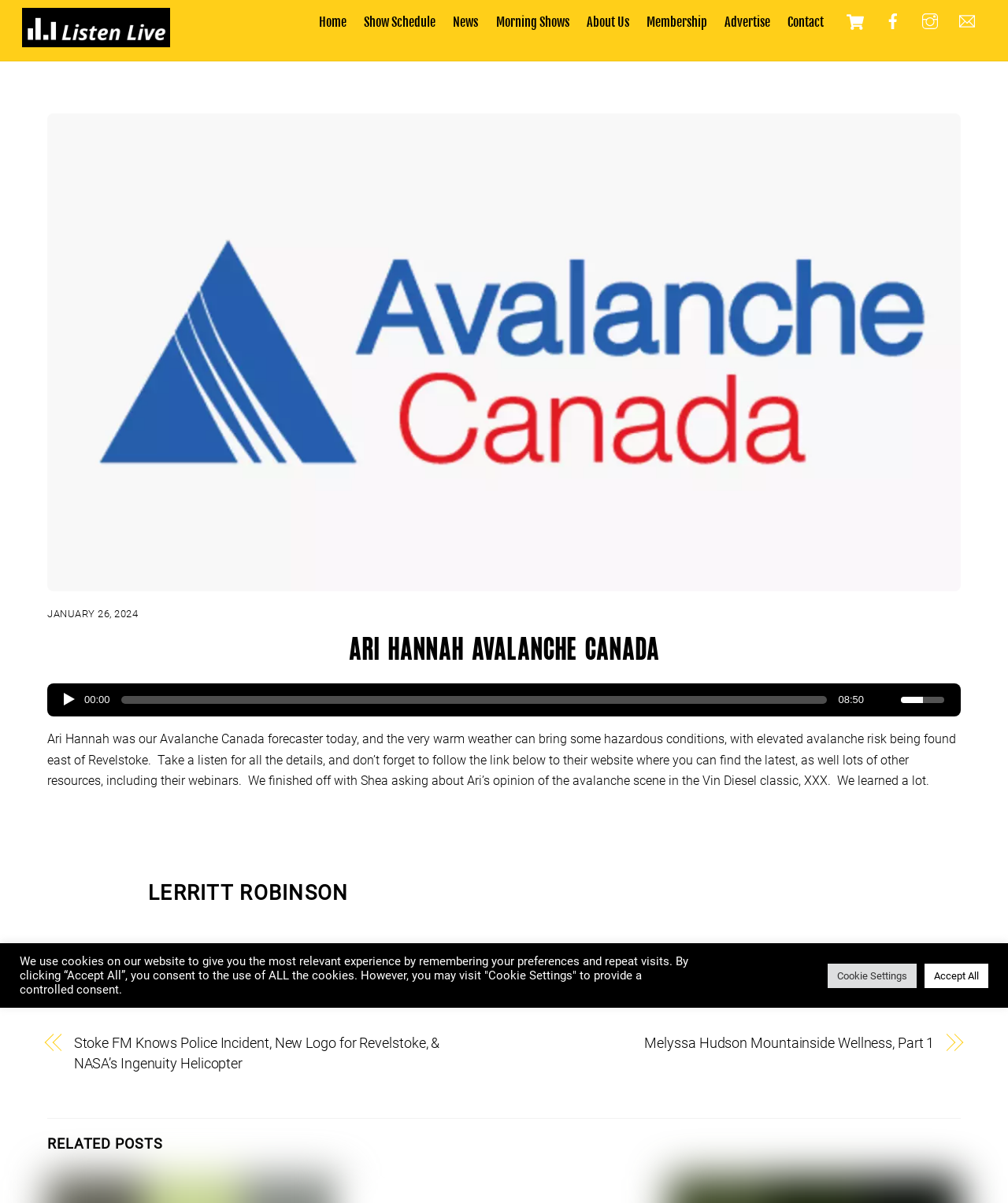Please extract and provide the main headline of the webpage.

Ari Hannah Avalanche Canada